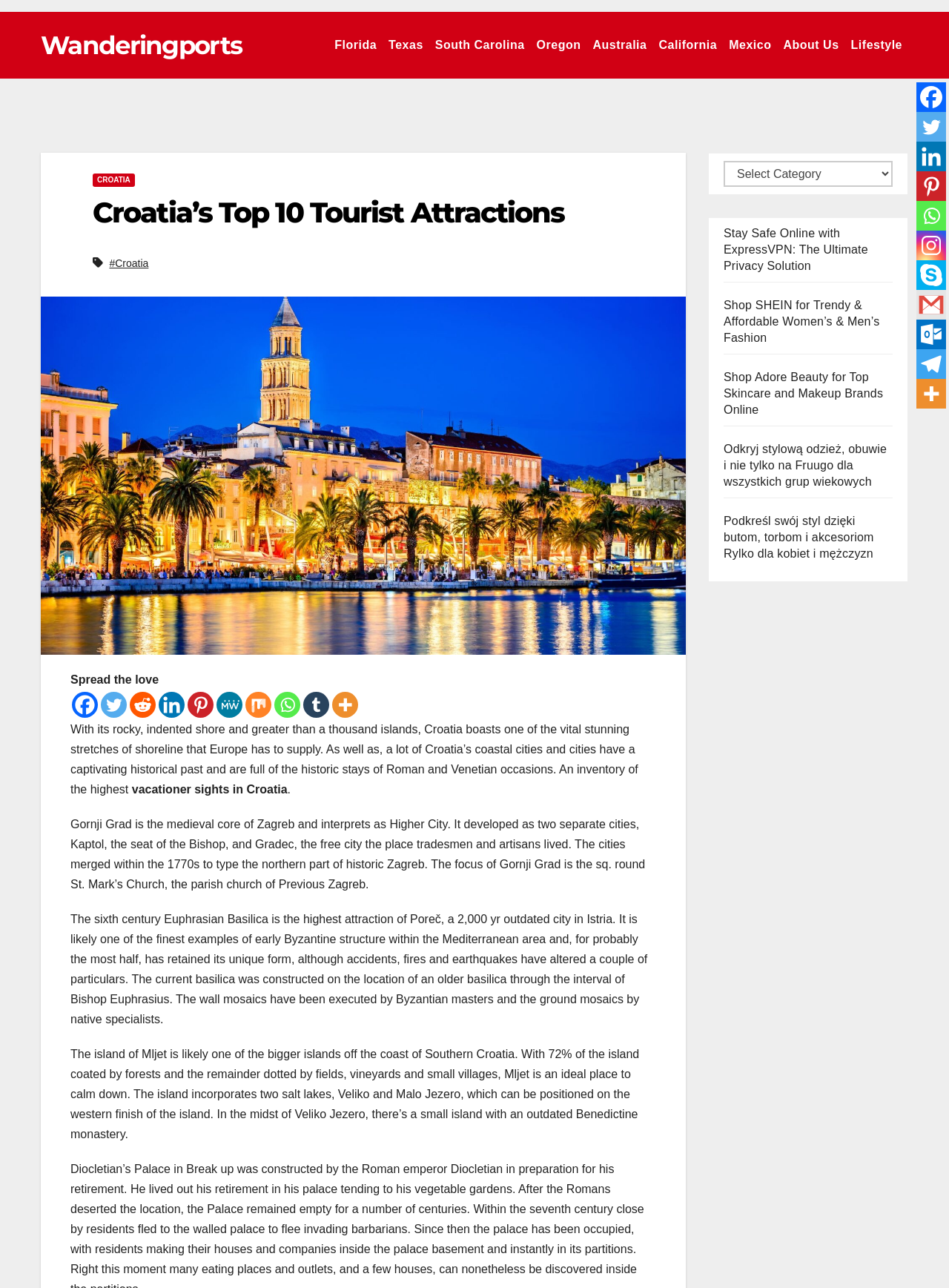Provide a short answer using a single word or phrase for the following question: 
What is the main topic of this webpage?

Croatia tourist attractions